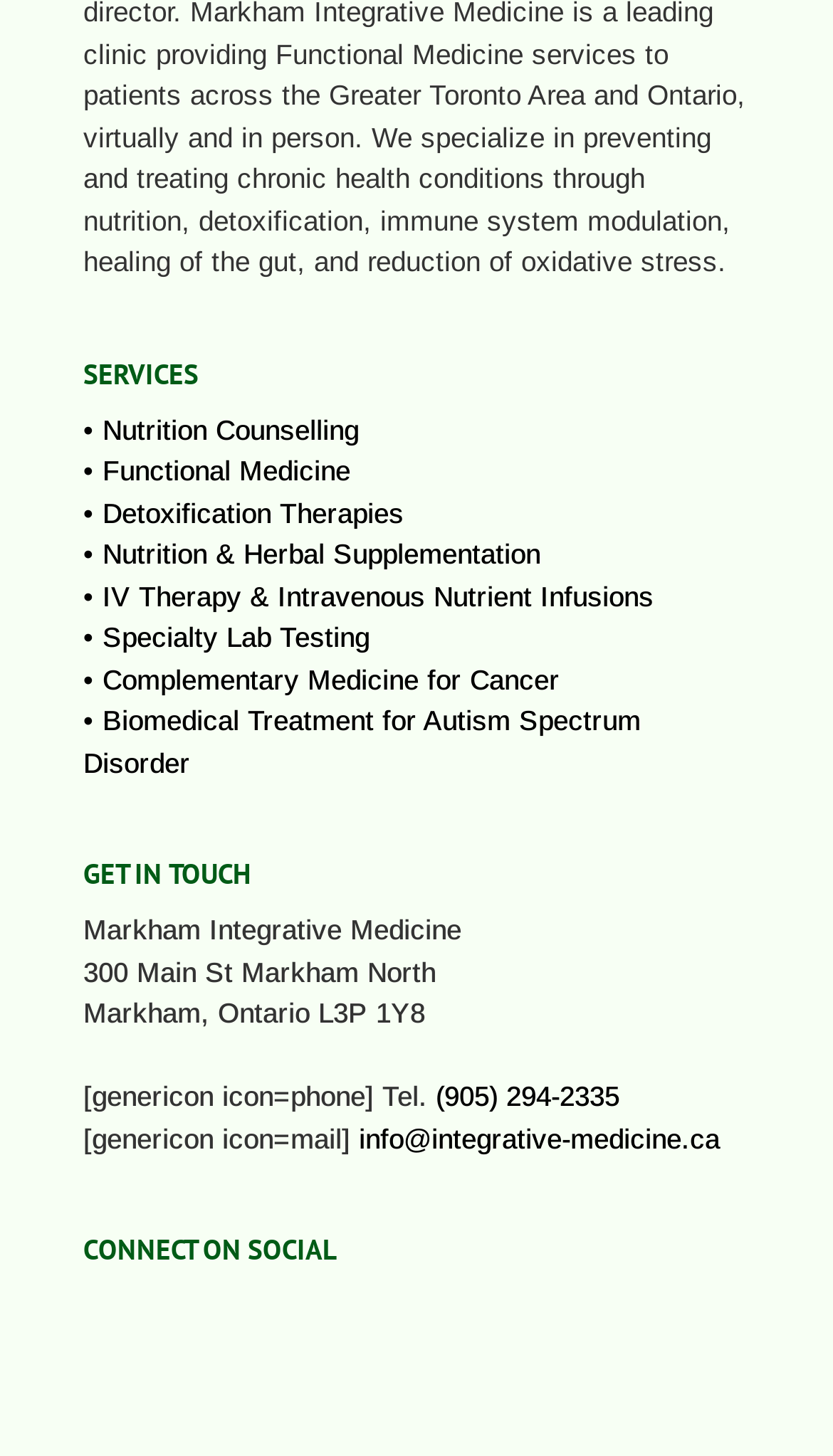Please specify the coordinates of the bounding box for the element that should be clicked to carry out this instruction: "Visit Instagram page". The coordinates must be four float numbers between 0 and 1, formatted as [left, top, right, bottom].

[0.258, 0.939, 0.386, 0.961]